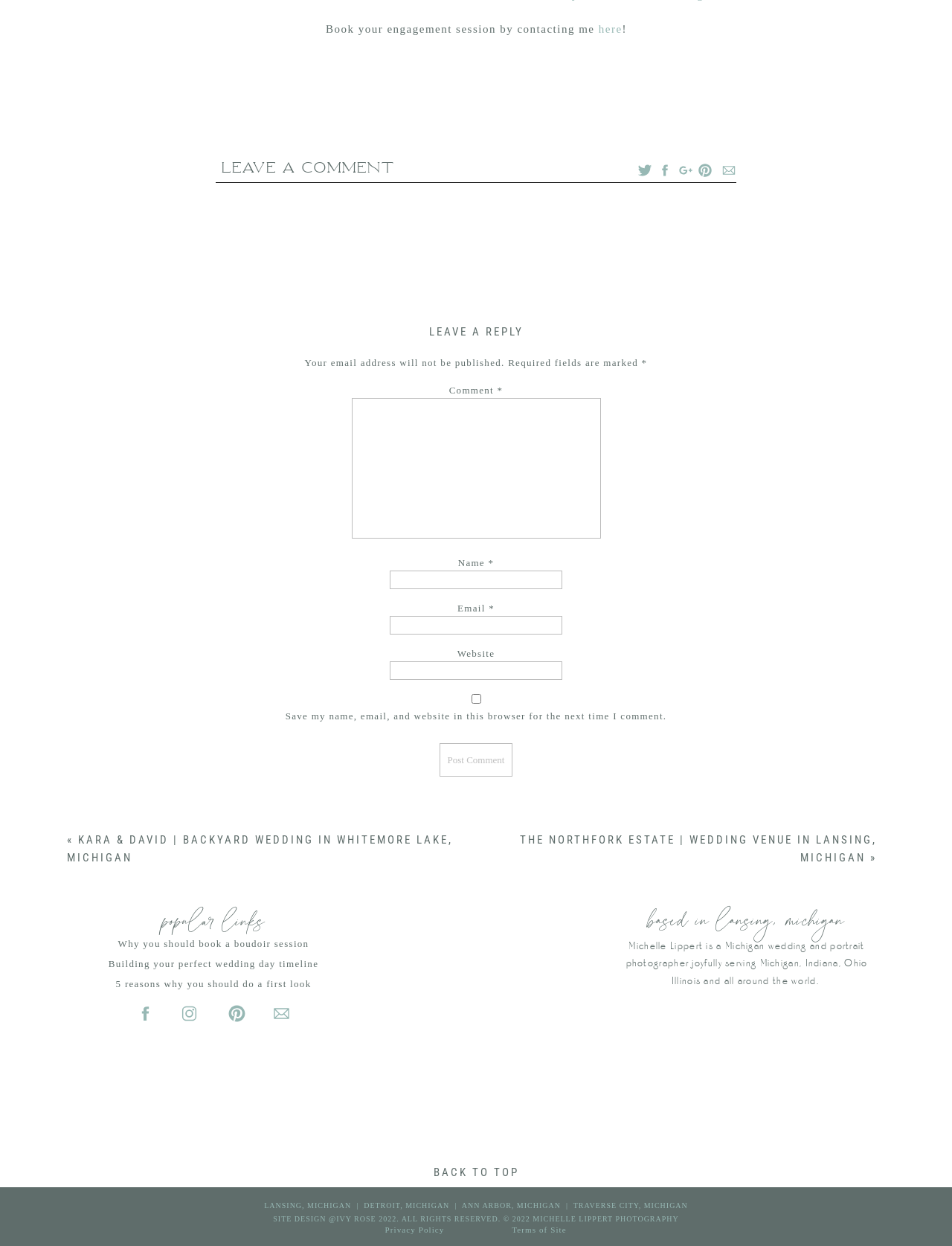Please specify the bounding box coordinates in the format (top-left x, top-left y, bottom-right x, bottom-right y), with all values as floating point numbers between 0 and 1. Identify the bounding box of the UI element described by: parent_node: Website name="url"

[0.409, 0.531, 0.591, 0.546]